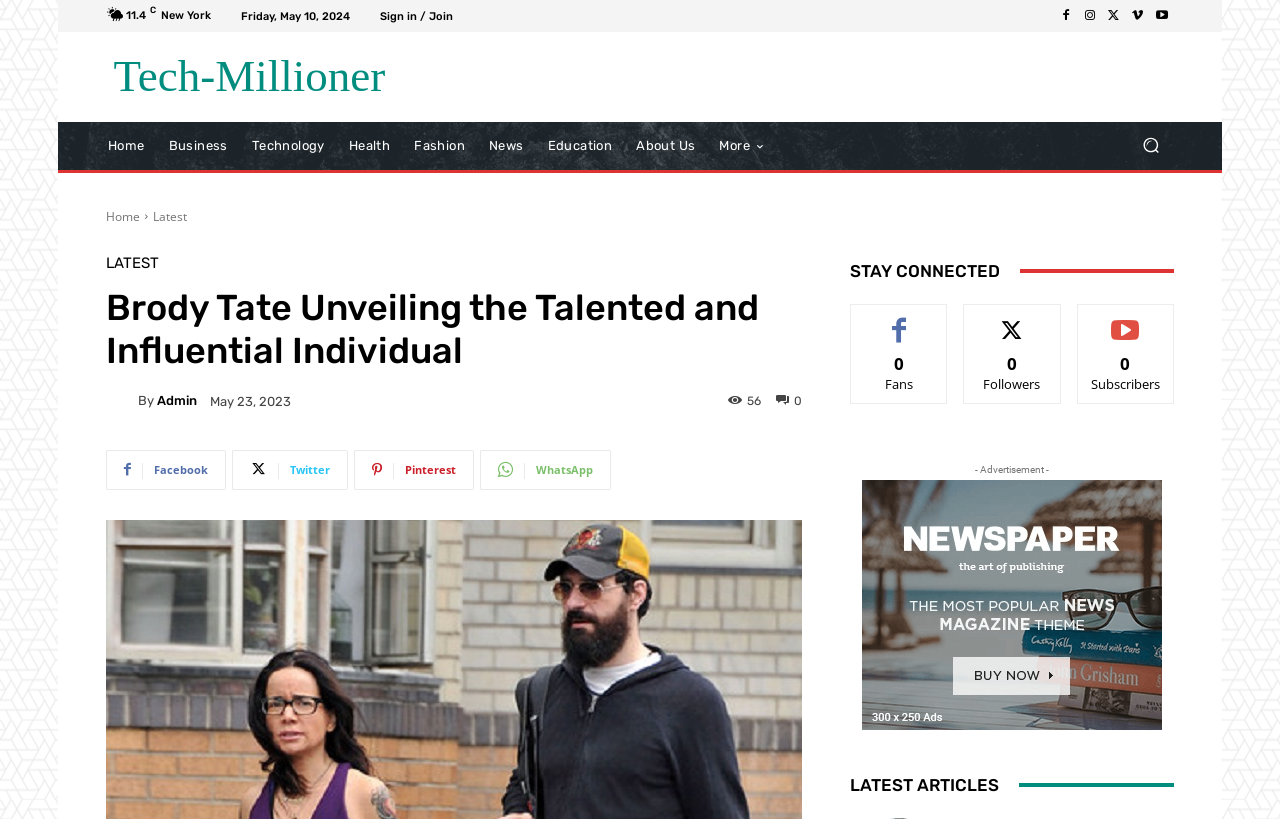What is the date of the latest article?
Refer to the image and provide a thorough answer to the question.

I found the date by looking at the top of the webpage, where it says 'Friday, May 10, 2024'.